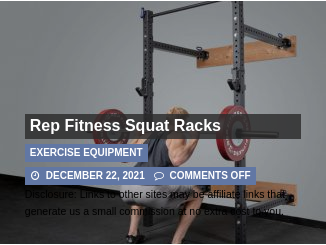What type of training is the athlete engaged in?
Using the image as a reference, answer with just one word or a short phrase.

Strength training